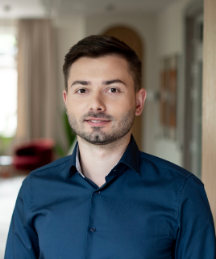Is the background a natural setting?
From the image, respond using a single word or phrase.

No